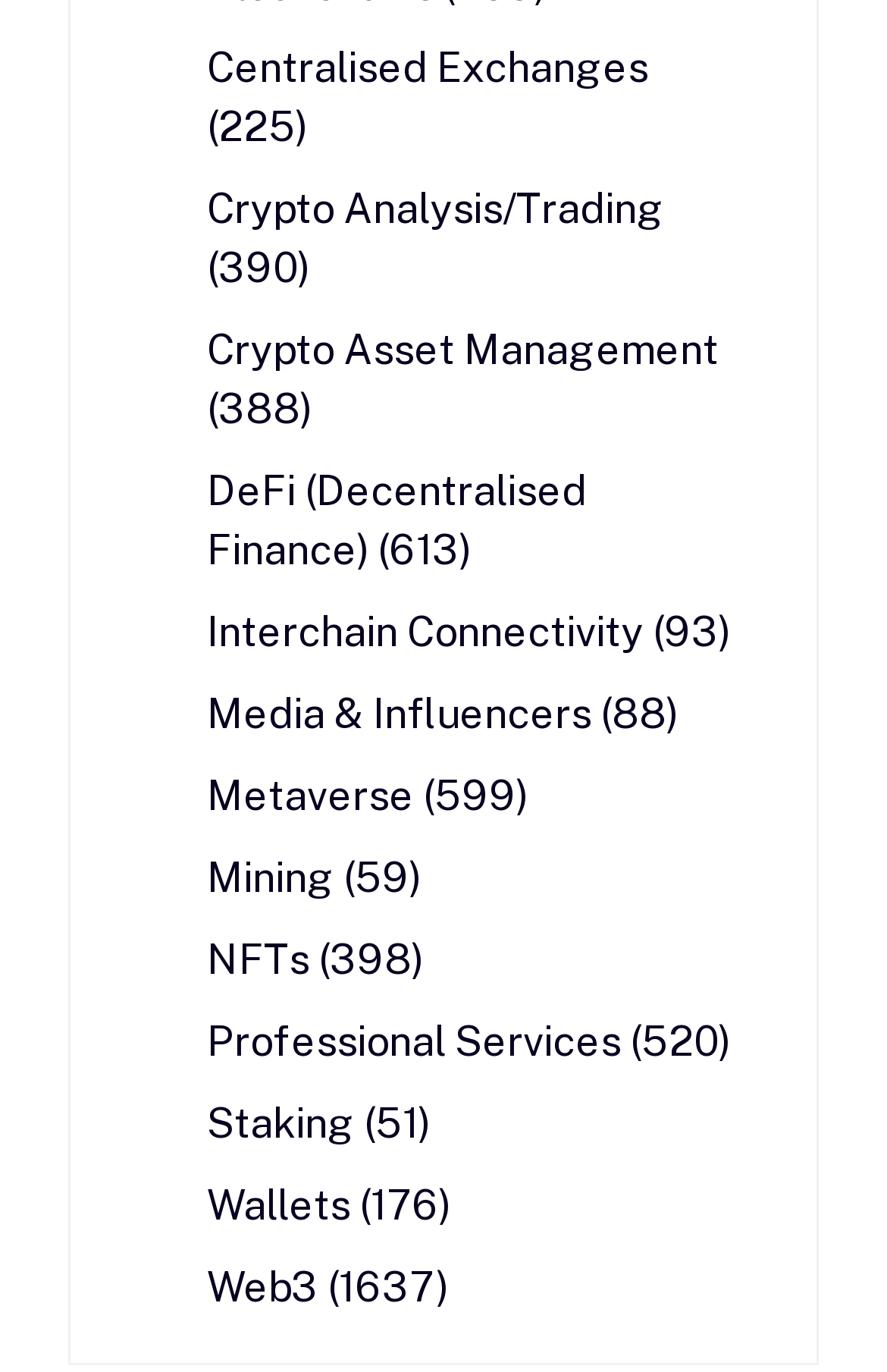Provide a single word or phrase answer to the question: 
How many categories are listed on this webpage?

13